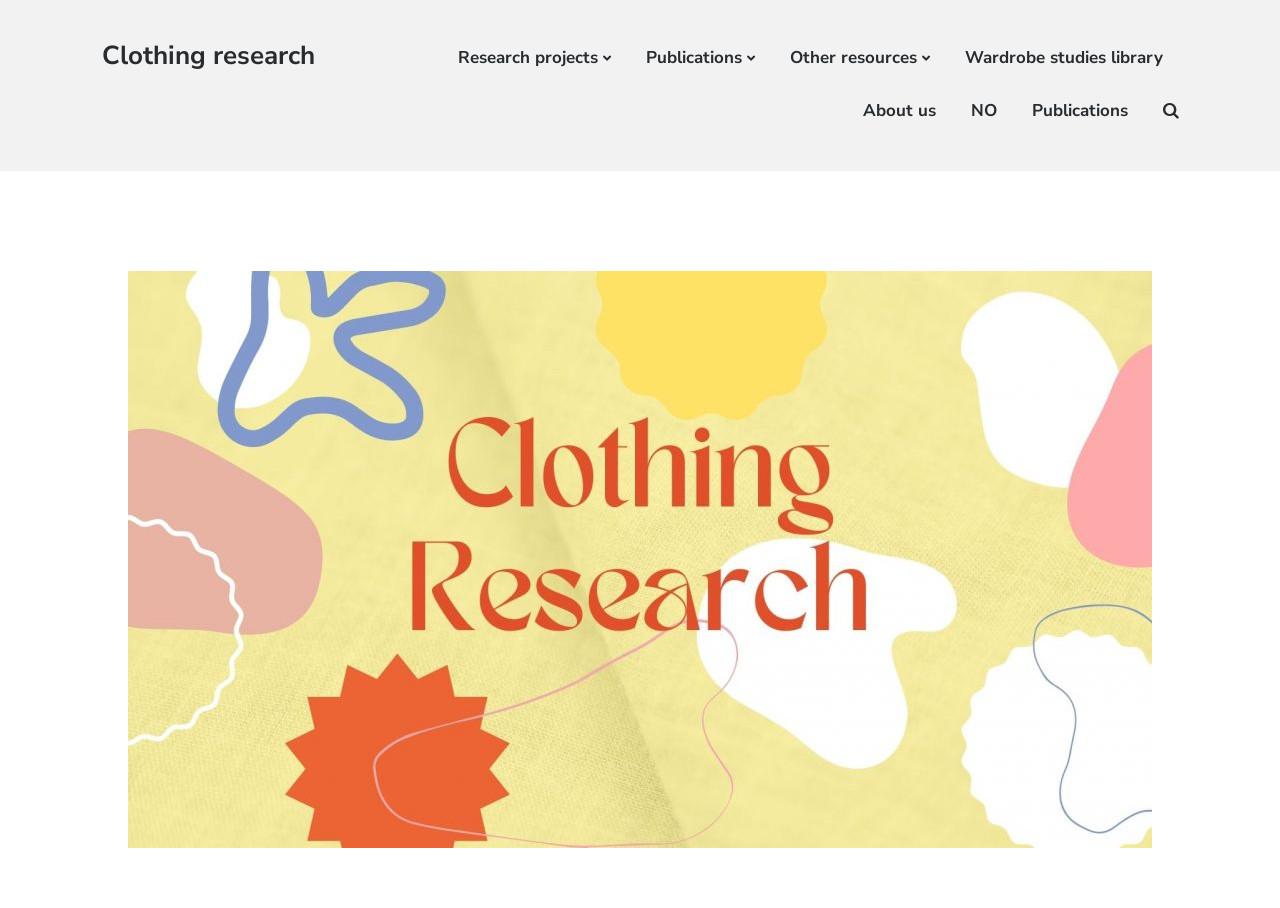Answer the question in a single word or phrase:
What is the last link on the webpage?

Publications